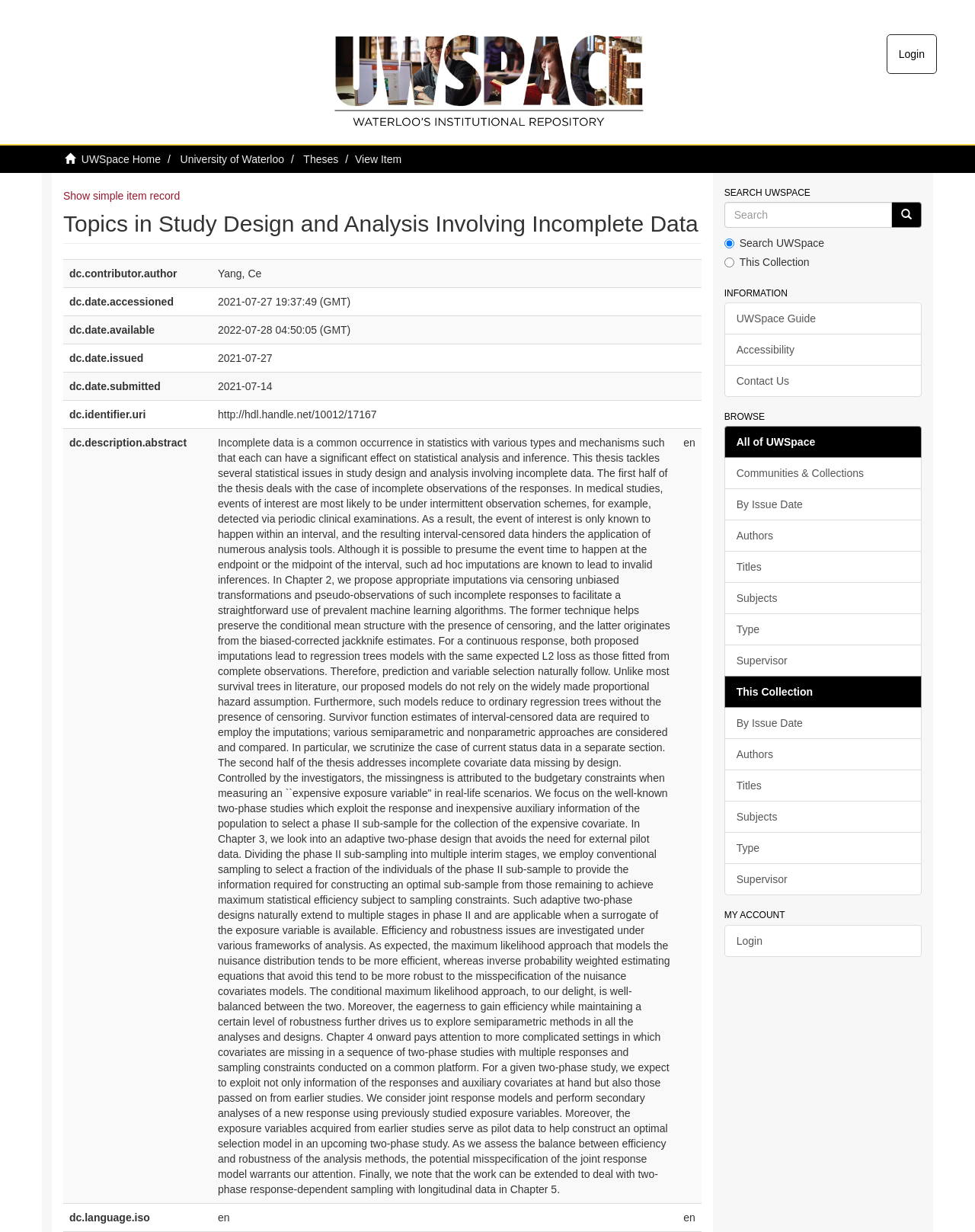Identify the bounding box coordinates for the UI element described as follows: "parent_node: Email * aria-describedby="email-notes" name="email"". Ensure the coordinates are four float numbers between 0 and 1, formatted as [left, top, right, bottom].

None